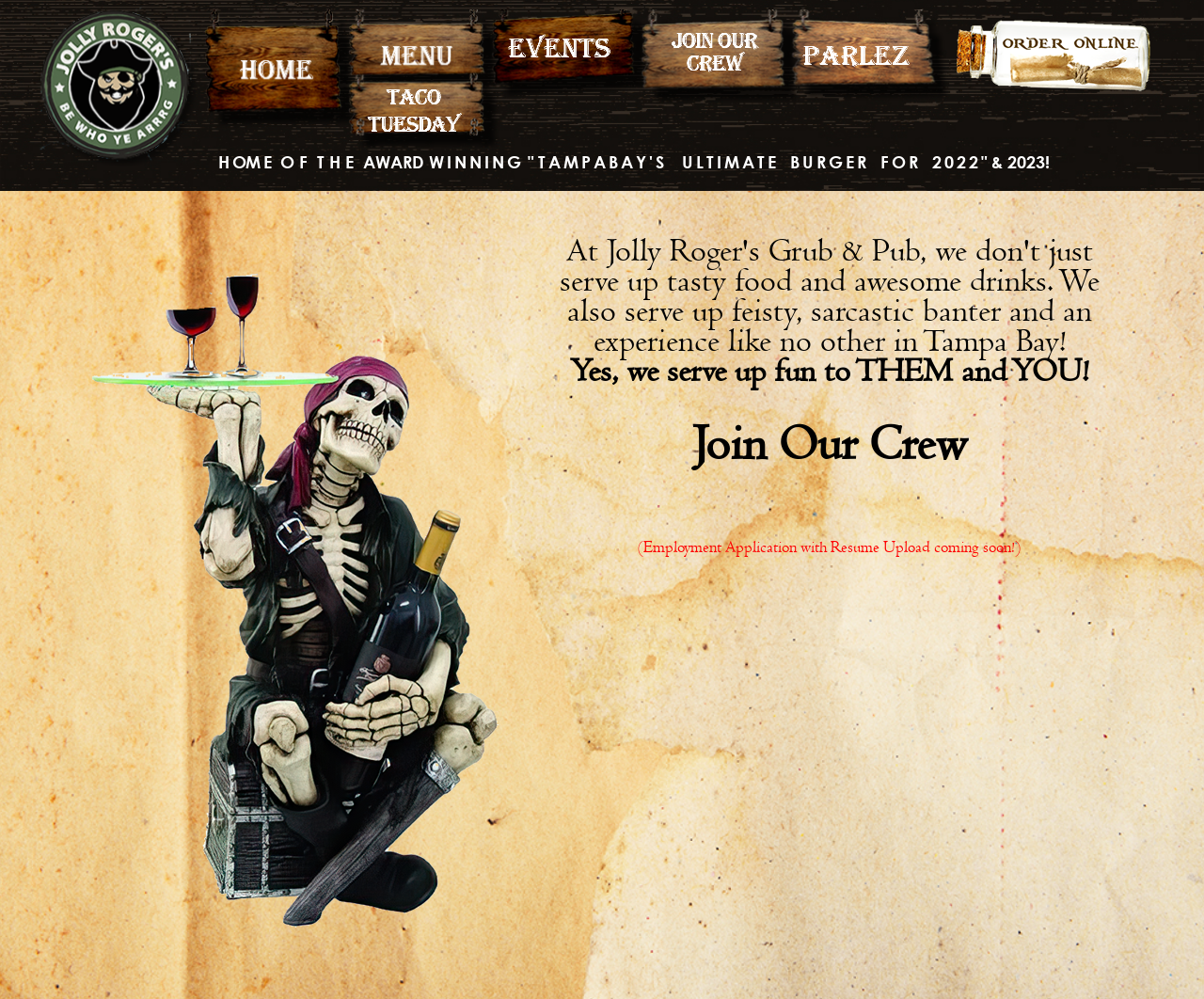Give a full account of the webpage's elements and their arrangement.

The webpage is for Jolly Rogers Grub & Pub, with a prominent title "Jolly Rogers Grub & Pub | Join Our Crew" at the top. Below the title, there is a navigation menu with five links: "Home", "Taco Tuesday", "Menu", "Events", and "Join our Crew", each accompanied by an image. These links are positioned horizontally, taking up the top section of the page.

Above the navigation menu, there is a banner with a series of static text elements. The banner starts with "H OM E" on the left, followed by "O F T H E AWARD" and "W I N N I N G" in the middle, and ends with "U L T I M A T E B U R G E R F O R 2 0 2 2" and "2 0 2 3 !" on the right. This banner takes up a significant portion of the top section of the page.

In the middle section of the page, there is a paragraph of text that reads "Yes, we serve up fun to THEM and YOU!". This text is positioned horizontally, with "THEM" and "and YOU!" slightly indented.

Below the paragraph, there is a call-to-action button with the text "Join Our Crew" and a description "(Employment Application with Resume Upload coming soon!)". This button is positioned near the center of the page.

There is also a small link at the top-right corner of the page with no accompanying text.